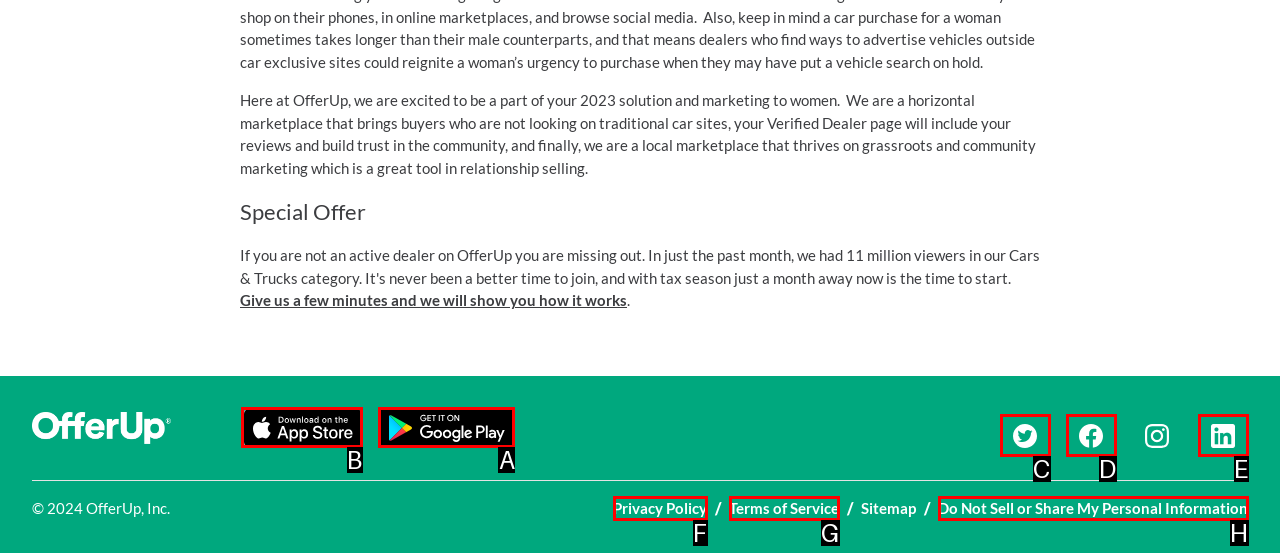From the available options, which lettered element should I click to complete this task: Go to 'ABOUT' page?

None